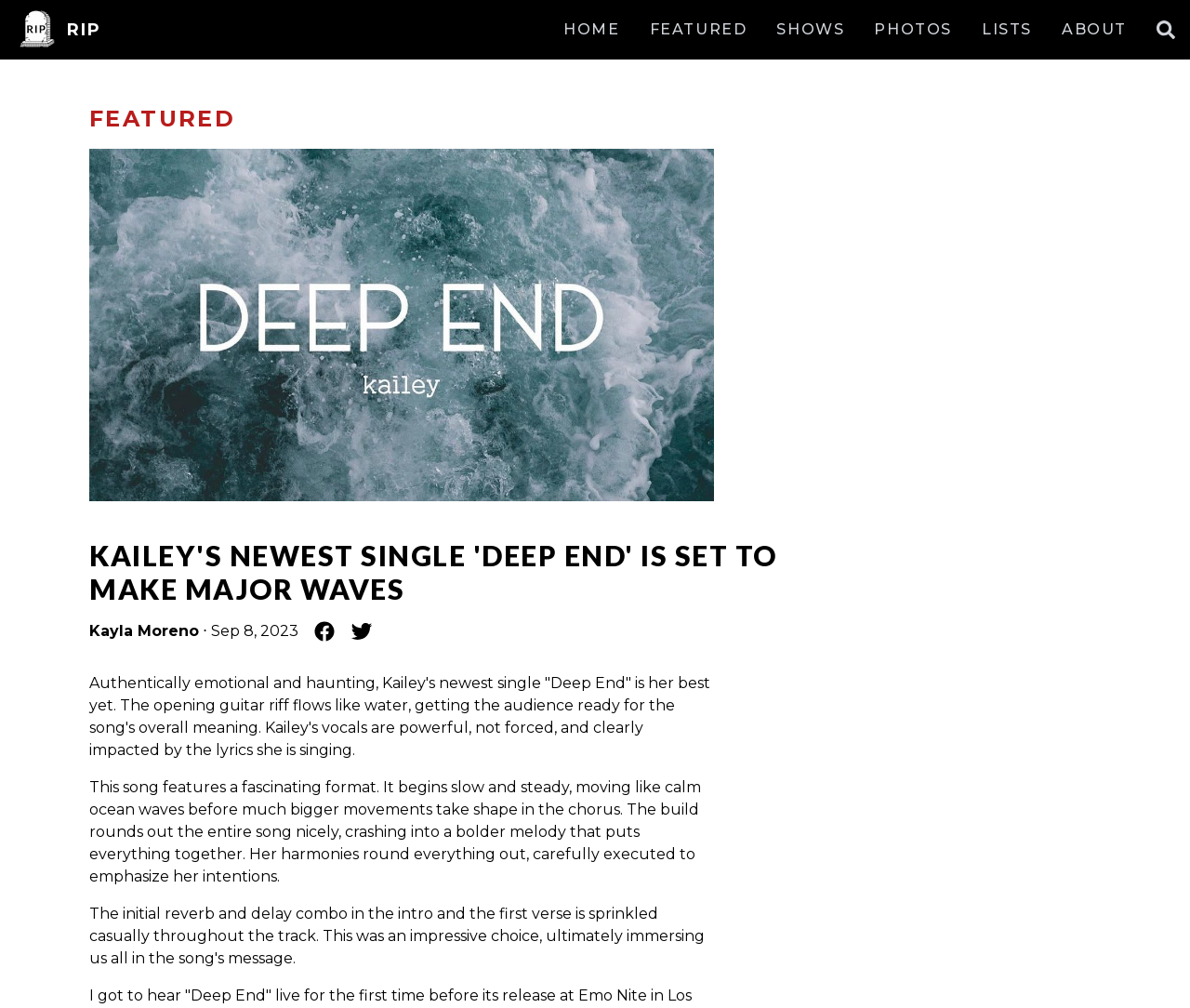What is the format of the song?
Based on the content of the image, thoroughly explain and answer the question.

The format of the song can be found in the text 'This song features a fascinating format. It begins slow and steady, moving like calm ocean waves before much bigger movements take shape in the chorus.'